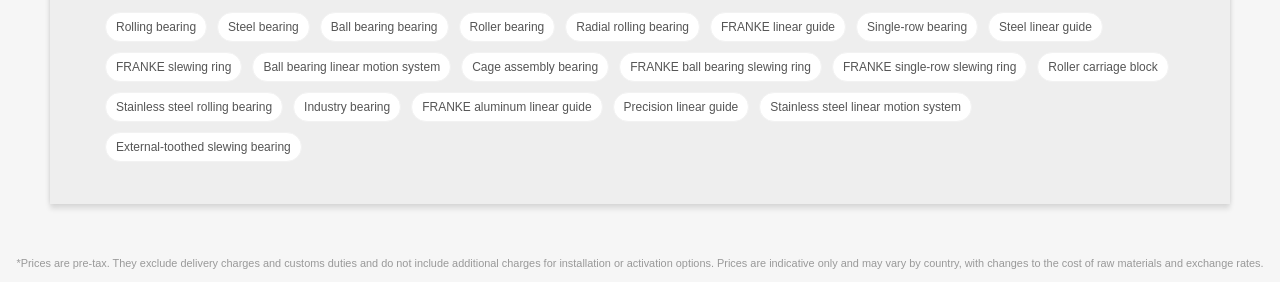Please identify the bounding box coordinates of the element's region that should be clicked to execute the following instruction: "Check External-toothed slewing bearing". The bounding box coordinates must be four float numbers between 0 and 1, i.e., [left, top, right, bottom].

[0.082, 0.469, 0.236, 0.576]